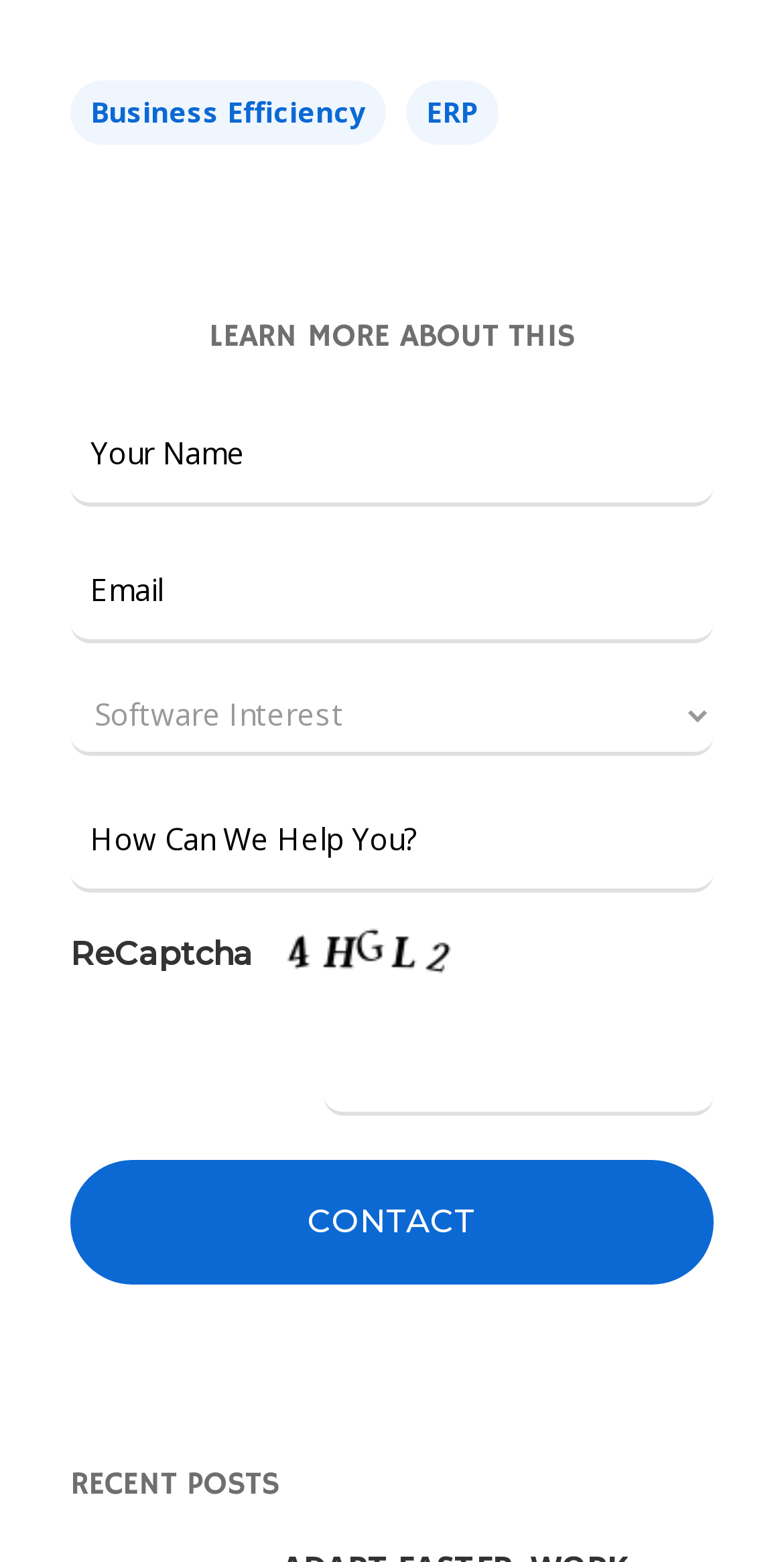What is the button at the bottom of the form for?
Your answer should be a single word or phrase derived from the screenshot.

To contact